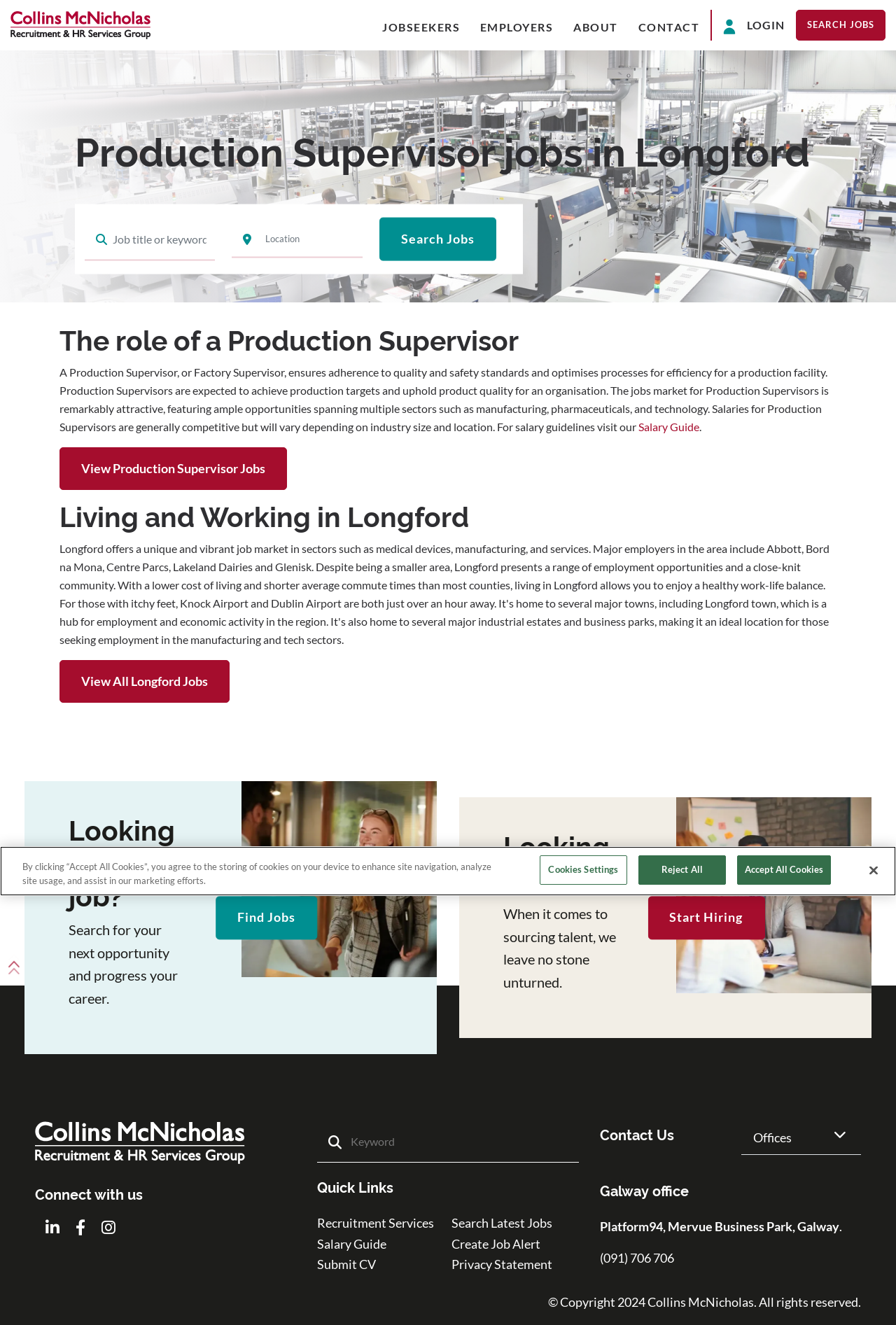Extract the primary header of the webpage and generate its text.

Production Supervisor jobs in Longford